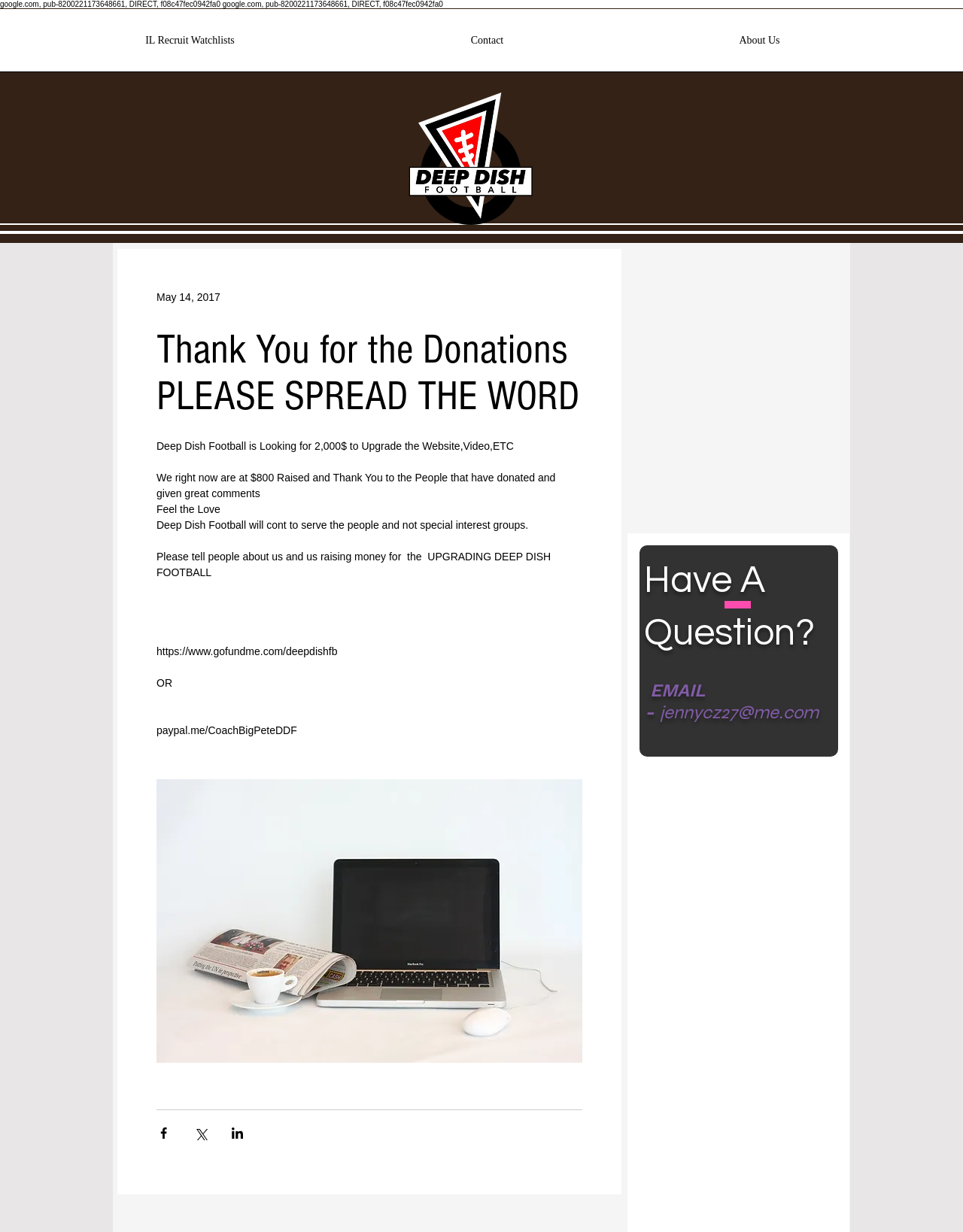Provide a thorough description of the webpage's content and layout.

The webpage appears to be a fundraising campaign for Deep Dish Football, a website focused on football recruiting. At the top of the page, there is a navigation bar with three links: "IL Recruit Watchlists", "Contact", and "About Us". 

Below the navigation bar, there is a main article section that takes up most of the page. The article is divided into two parts. The top part has a heading that reads "Thank You for the Donations PLEASE SPREAD THE WORD" and a date "May 14, 2017" below it. 

The bottom part of the article contains several paragraphs of text. The first paragraph explains that Deep Dish Football is looking to raise $2,000 to upgrade their website and video content, and they have currently raised $800. The following paragraphs express gratitude to donors and encourage readers to spread the word about the fundraising campaign. 

There are also two links to donate: one to a GoFundMe page and another to a PayPal account. Between these links, there is a separator "OR". Below the donation links, there is a button to share the campaign on social media platforms, including Facebook, Twitter, and LinkedIn, each accompanied by a small icon.

On the right side of the page, there is a section with a heading that reads "EMAIL - jennycz27@me.com" and a link to the email address. Above this section, there is a "Twitter Follow" button. Further up, there is a question "Have A Question?" in a smaller font.